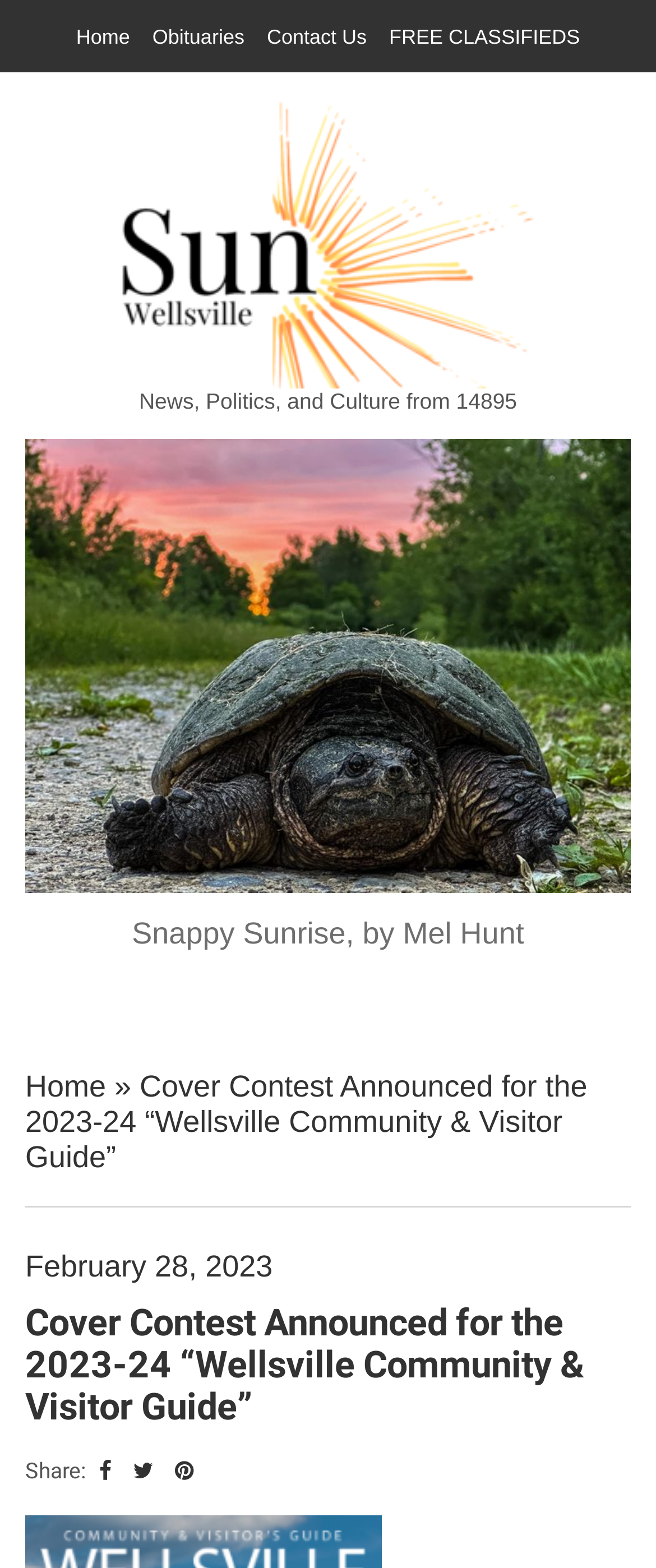Calculate the bounding box coordinates for the UI element based on the following description: "FREE CLASSIFIEDS". Ensure the coordinates are four float numbers between 0 and 1, i.e., [left, top, right, bottom].

[0.593, 0.016, 0.884, 0.031]